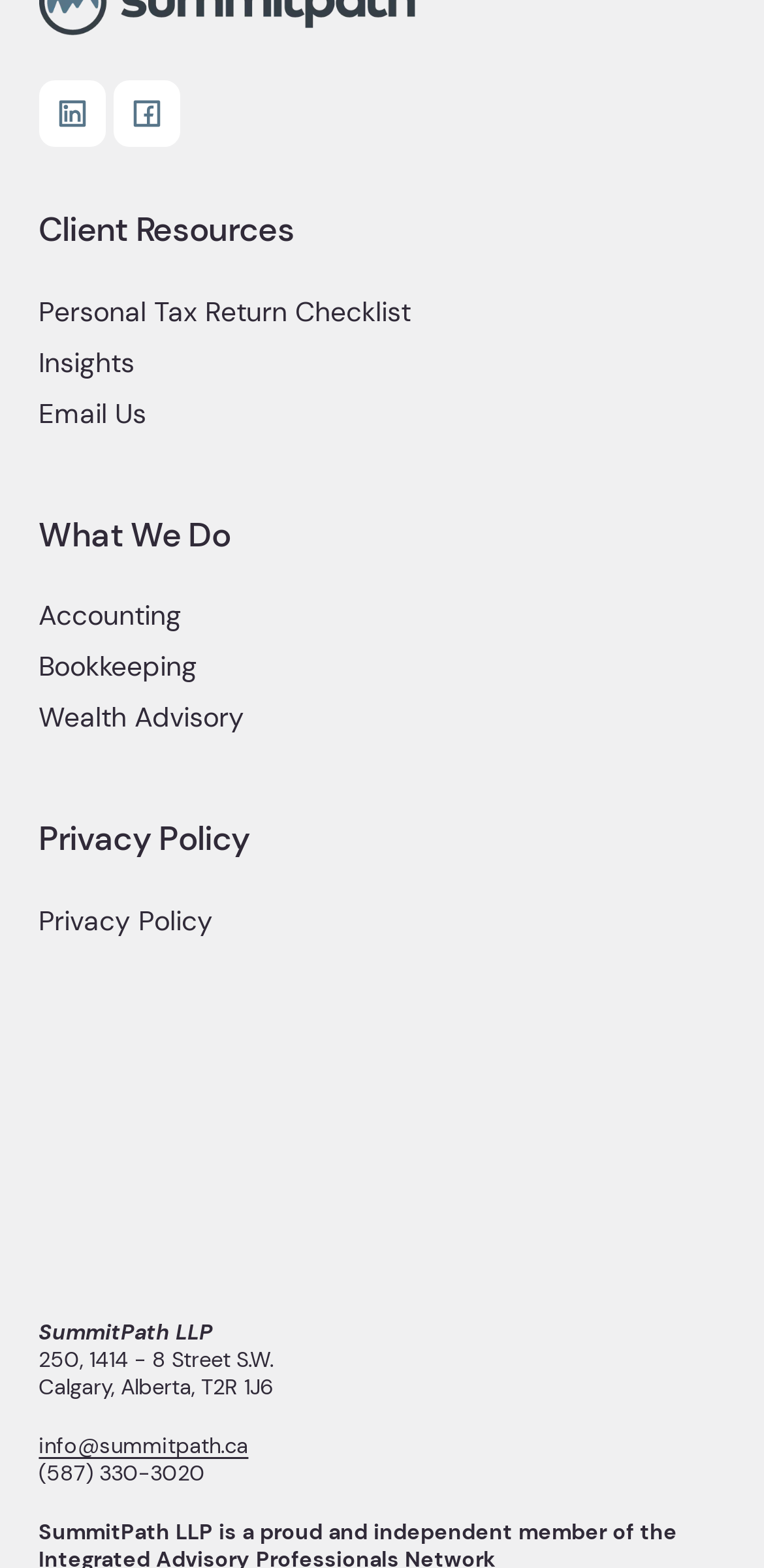What is the phone number?
Please provide a single word or phrase in response based on the screenshot.

(587) 330-3020